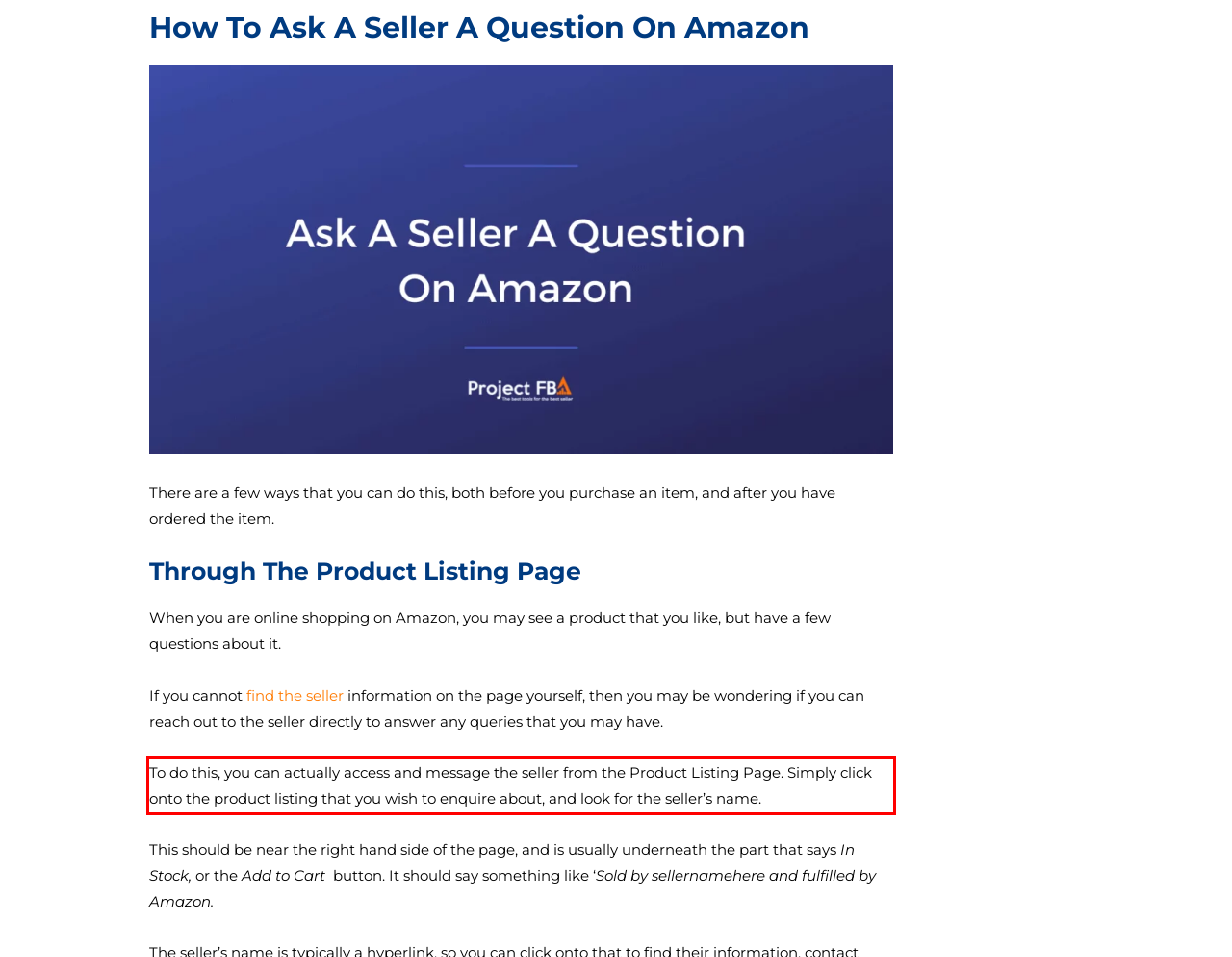Look at the screenshot of the webpage, locate the red rectangle bounding box, and generate the text content that it contains.

To do this, you can actually access and message the seller from the Product Listing Page. Simply click onto the product listing that you wish to enquire about, and look for the seller’s name.